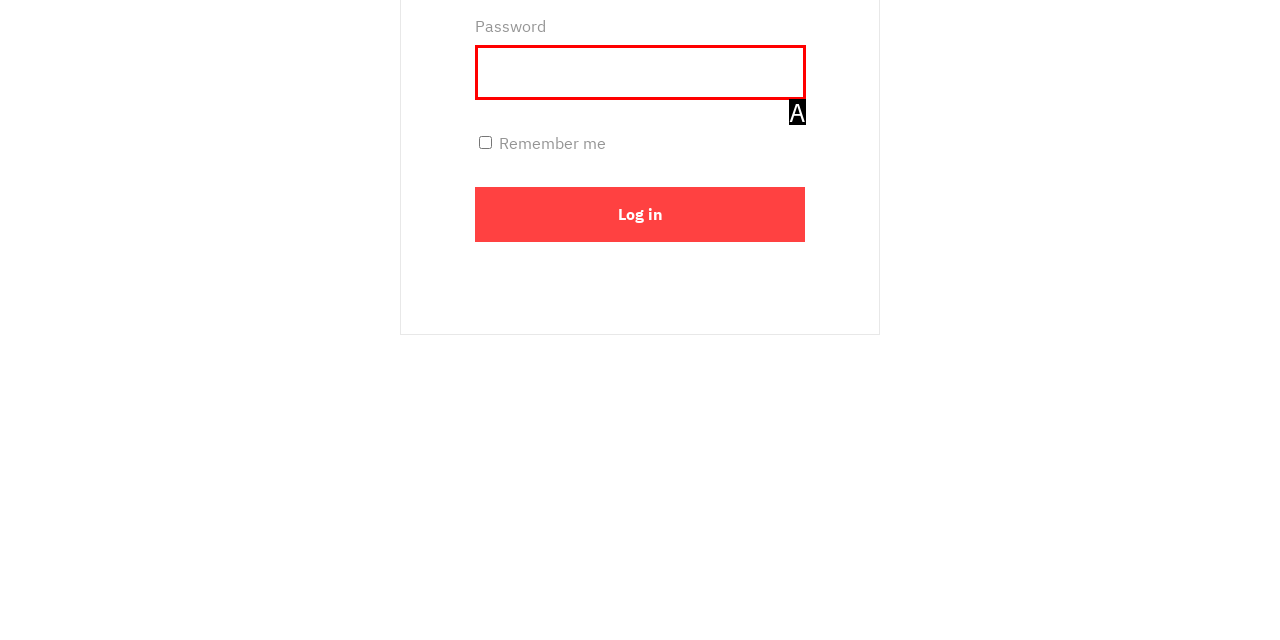Select the letter of the HTML element that best fits the description: Political Science & Public Policy
Answer with the corresponding letter from the provided choices.

None